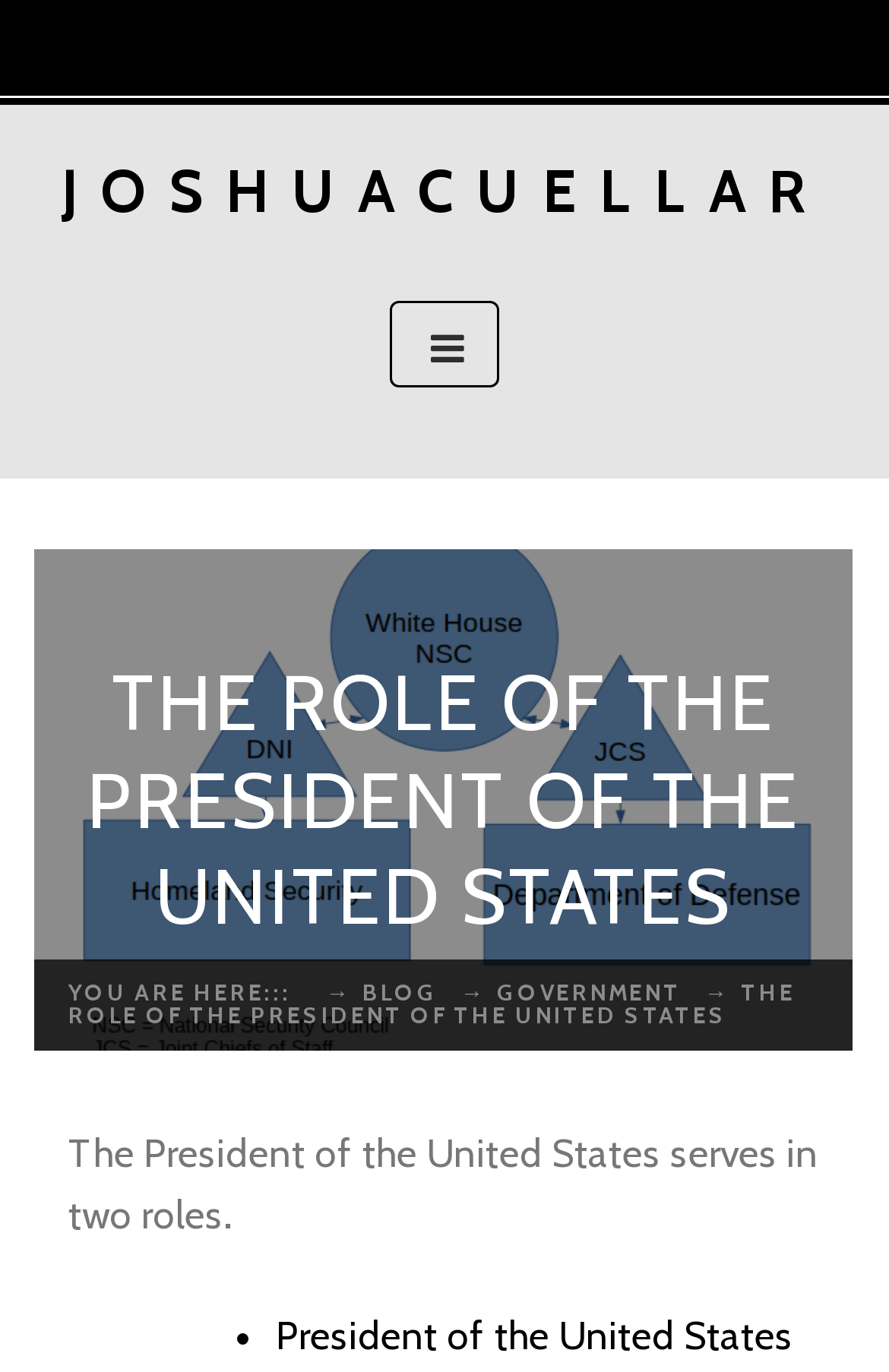Provide a brief response to the question below using one word or phrase:
What is the first word of the main content?

The